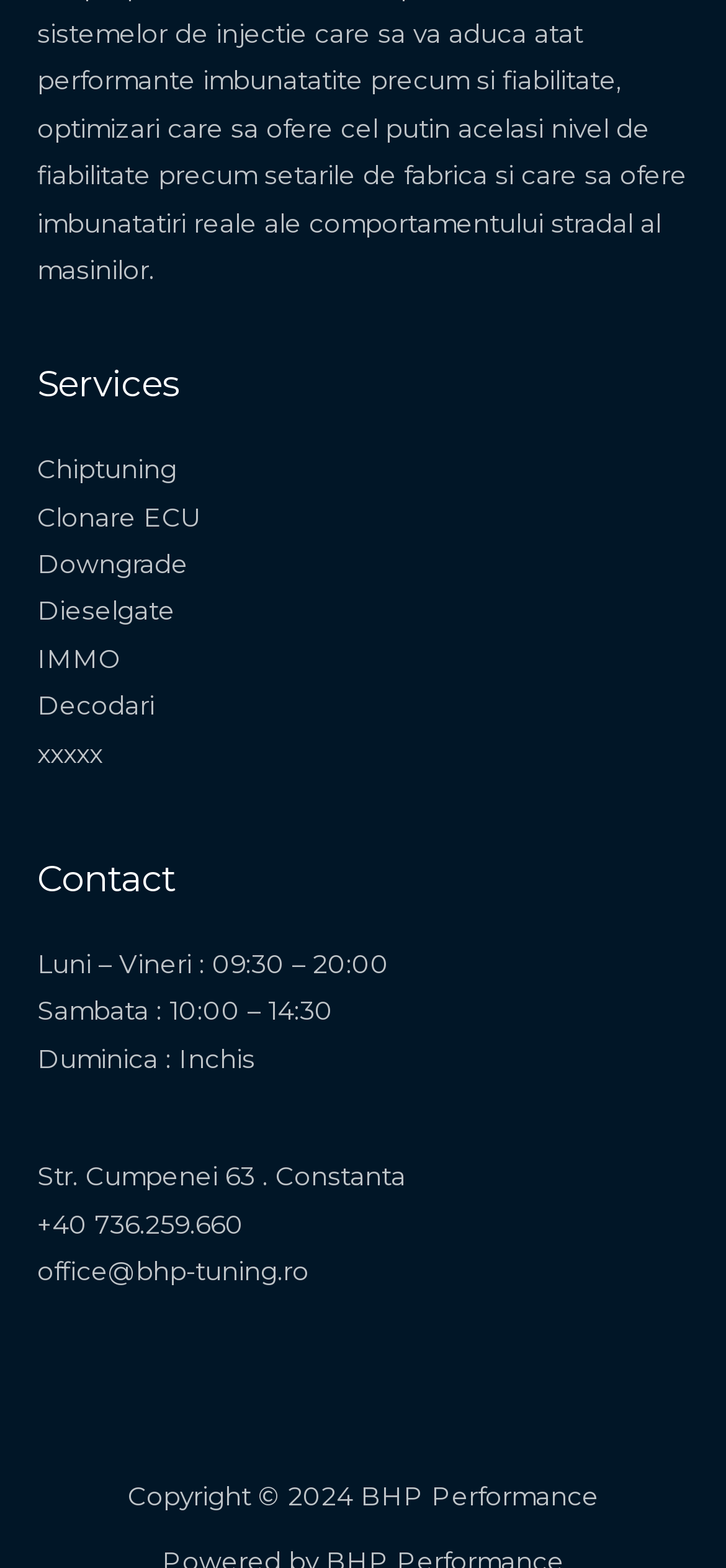Determine the bounding box coordinates for the region that must be clicked to execute the following instruction: "View contact information".

[0.051, 0.544, 0.949, 0.578]